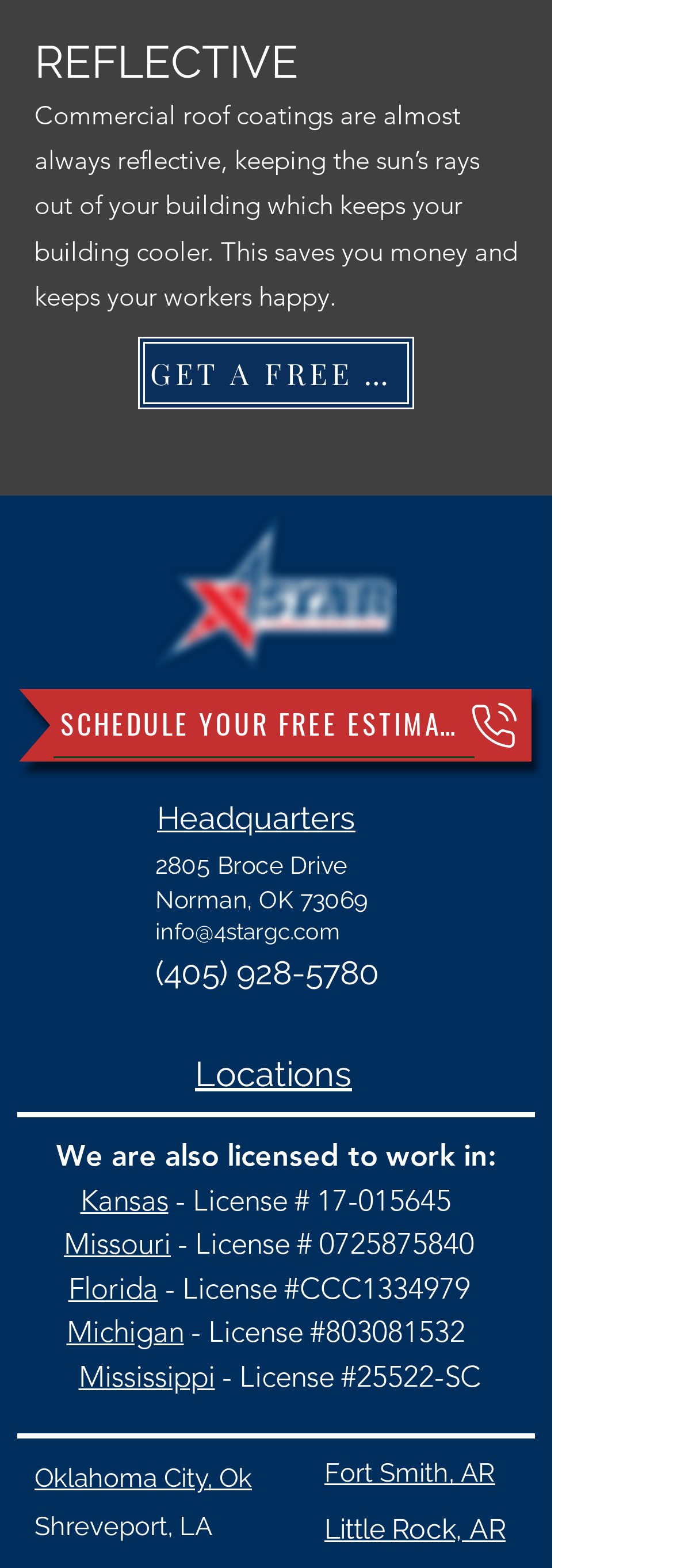Please indicate the bounding box coordinates for the clickable area to complete the following task: "View Kansas license". The coordinates should be specified as four float numbers between 0 and 1, i.e., [left, top, right, bottom].

[0.471, 0.754, 0.671, 0.776]